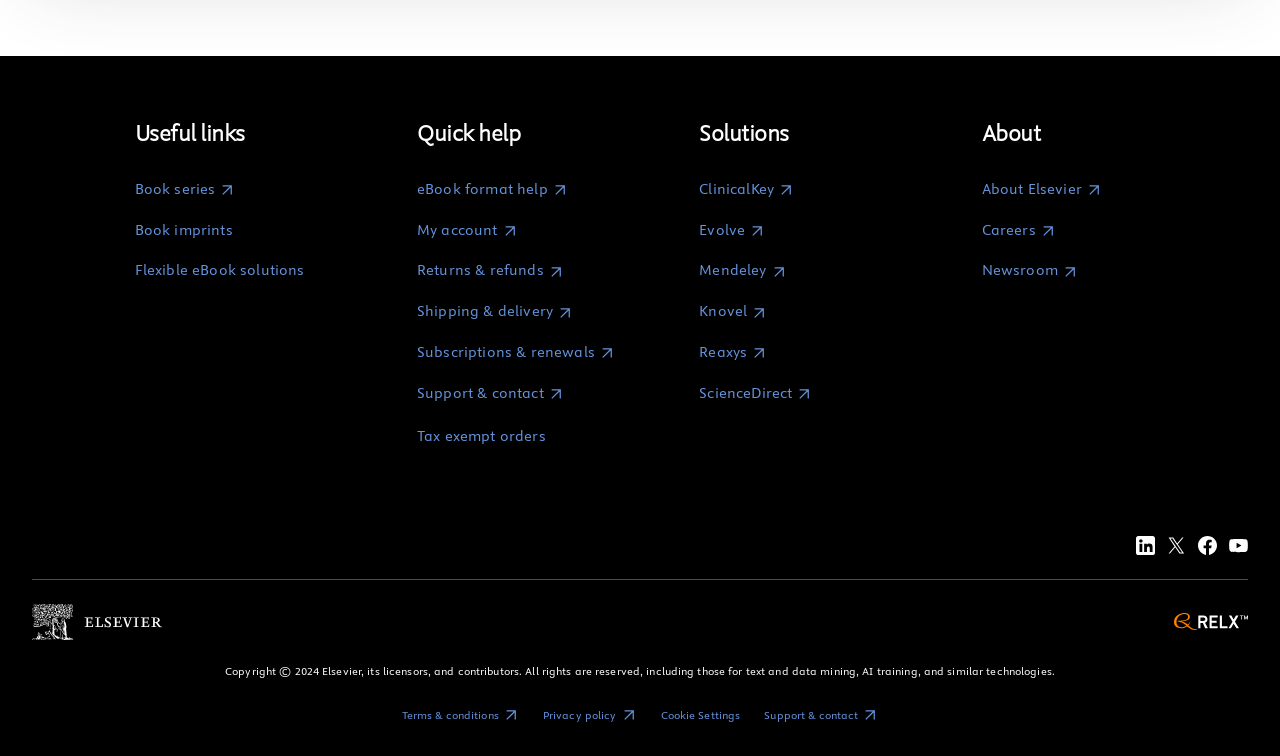Extract the bounding box coordinates for the UI element described as: "Privacy policy".

[0.424, 0.931, 0.497, 0.958]